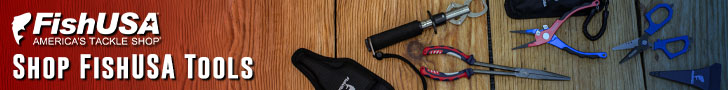Give a detailed account of the elements present in the image.

The image promotes the tools available for purchase at FishUSA, an online retailer known as "America's Tackle Shop." Featuring a visually appealing banner with a rich red and wooden background, the advertisement highlights various fishing tools, including pliers, scissors, and other essential equipment for anglers. The prominent text "Shop FishUSA Tools" encourages fishing enthusiasts to explore high-quality gear tailored to enhance their fishing experience. This image is strategically placed to attract attention to the merchandise amidst content related to the FishUSA 5 Live Championship event happening on May 16 & 17.